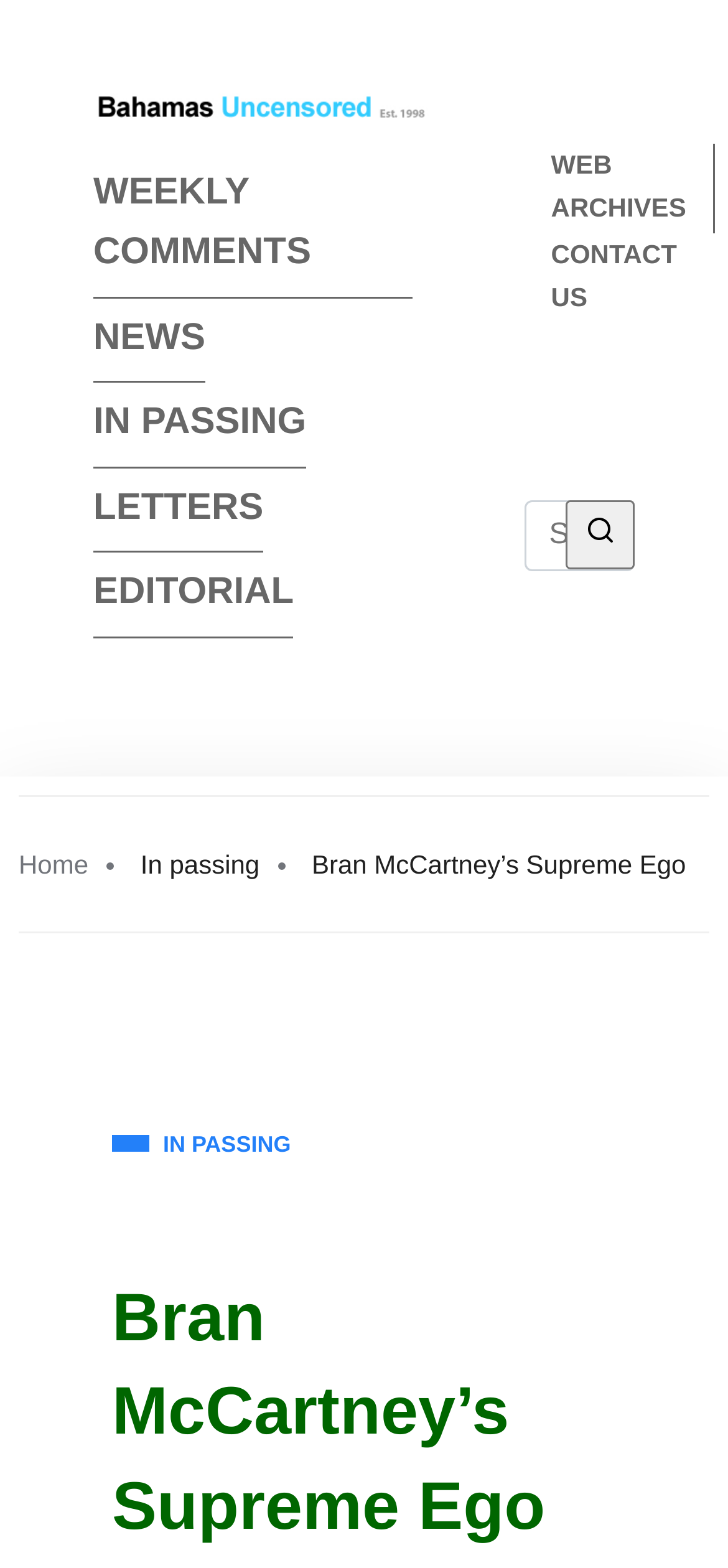Identify the bounding box coordinates of the region that needs to be clicked to carry out this instruction: "Visit Facebook page". Provide these coordinates as four float numbers ranging from 0 to 1, i.e., [left, top, right, bottom].

[0.757, 0.258, 0.801, 0.278]